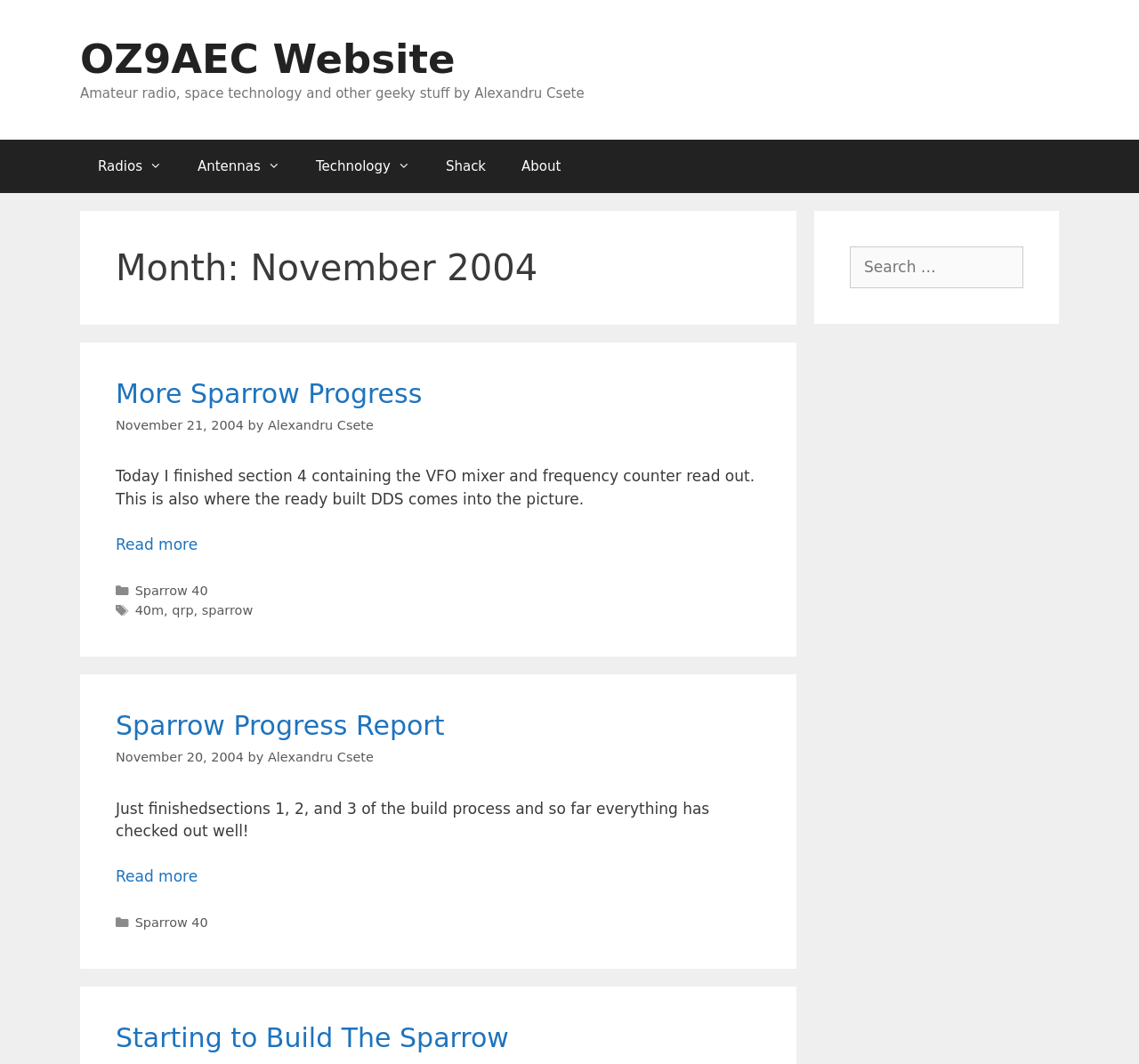Please find the bounding box coordinates of the clickable region needed to complete the following instruction: "search on the website". The bounding box coordinates must consist of four float numbers between 0 and 1, i.e., [left, top, right, bottom].

None